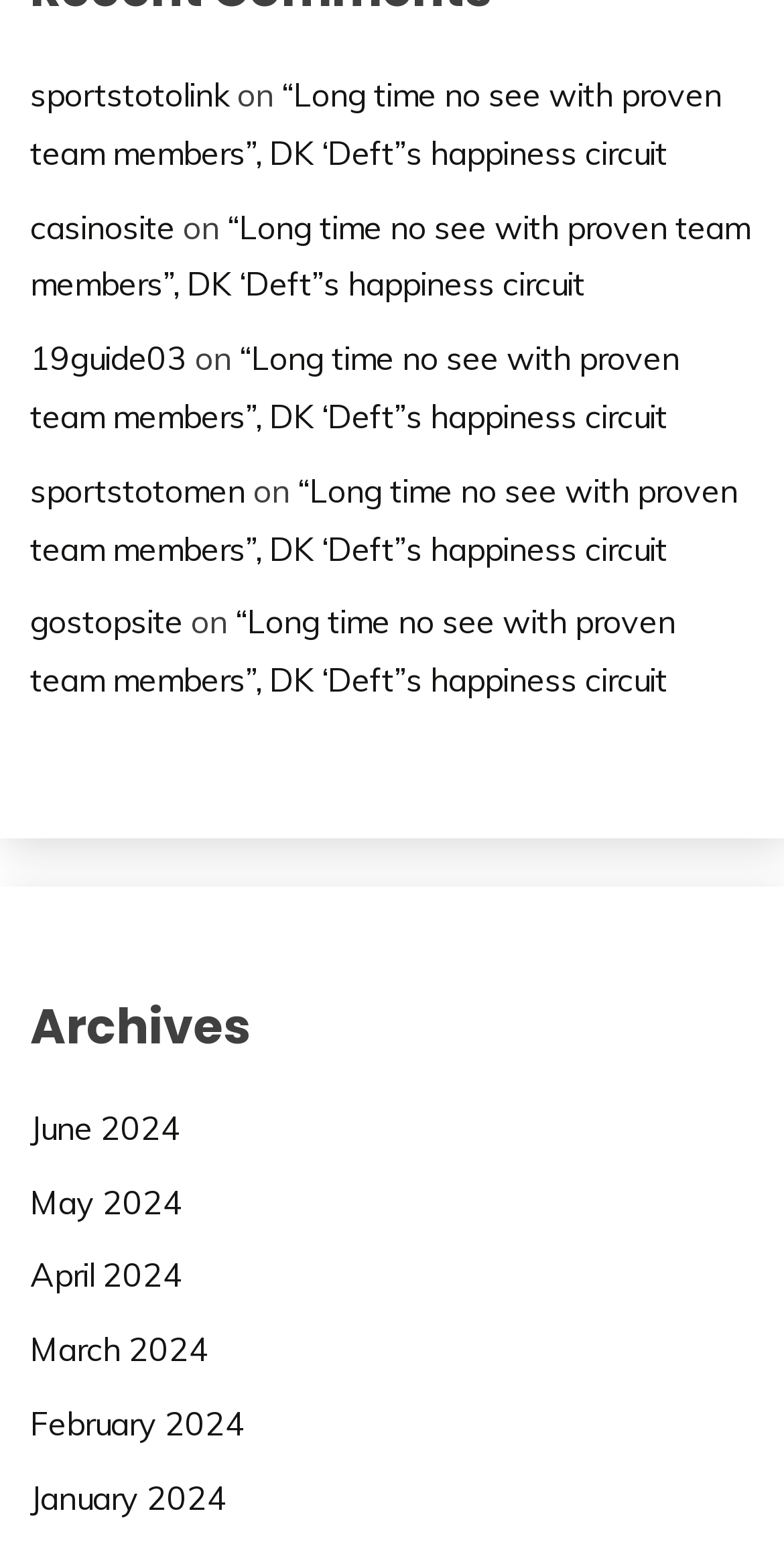How many links are there in the Archives section?
Provide a concise answer using a single word or phrase based on the image.

6